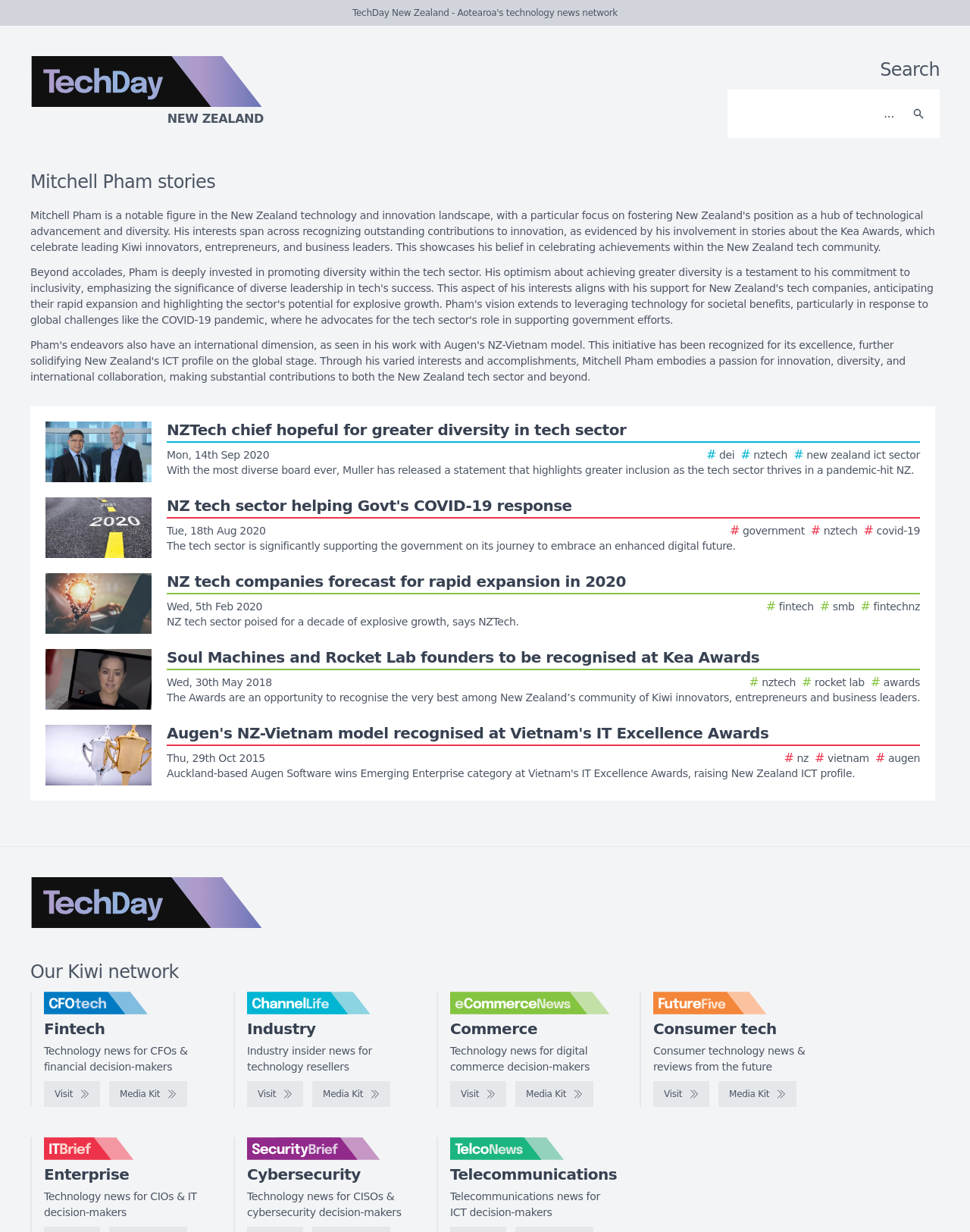Show the bounding box coordinates of the region that should be clicked to follow the instruction: "Explore the Fintech news."

[0.045, 0.828, 0.108, 0.842]